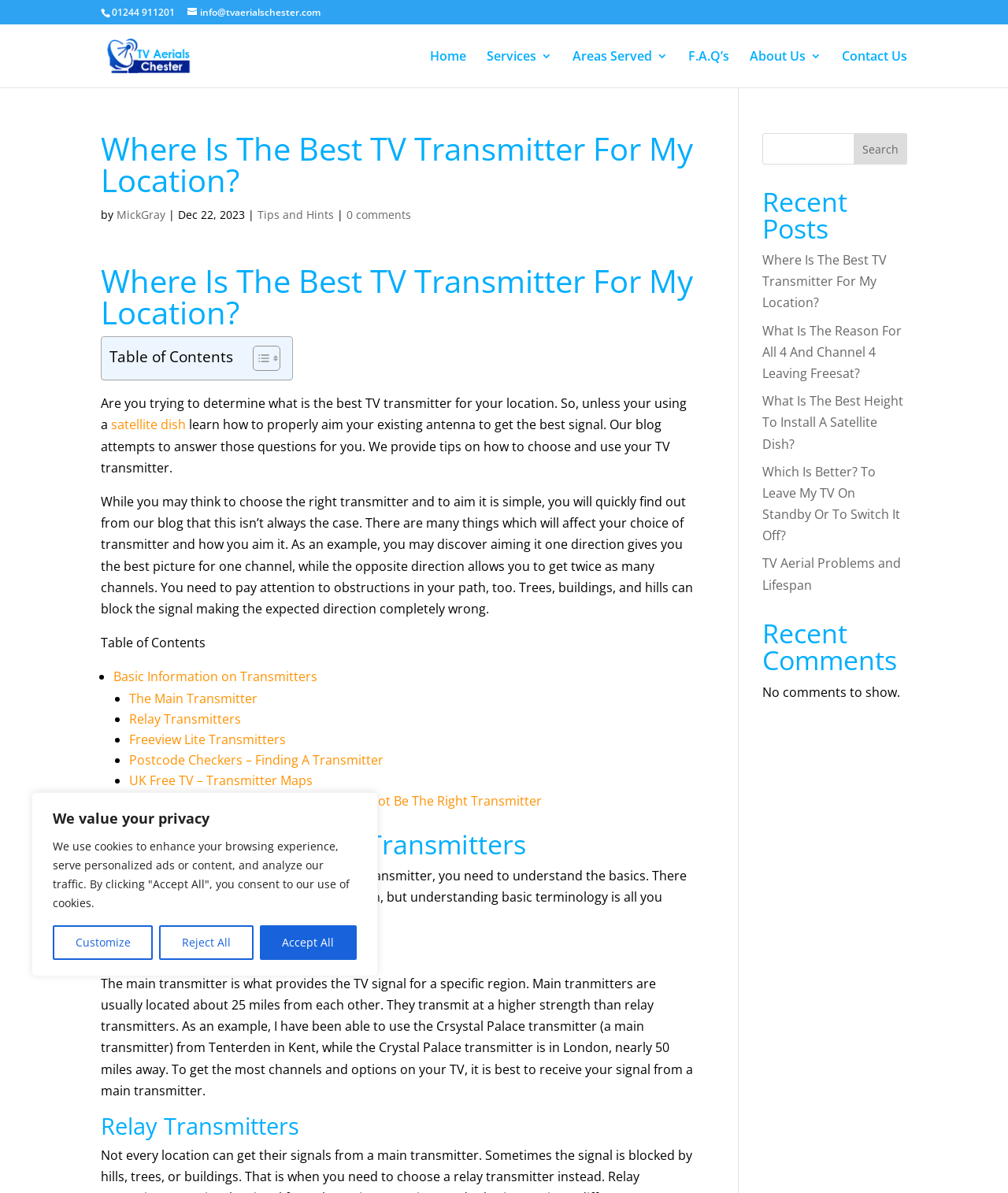Using the provided element description, identify the bounding box coordinates as (top-left x, top-left y, bottom-right x, bottom-right y). Ensure all values are between 0 and 1. Description: TV Aerial Problems and Lifespan

[0.756, 0.465, 0.894, 0.497]